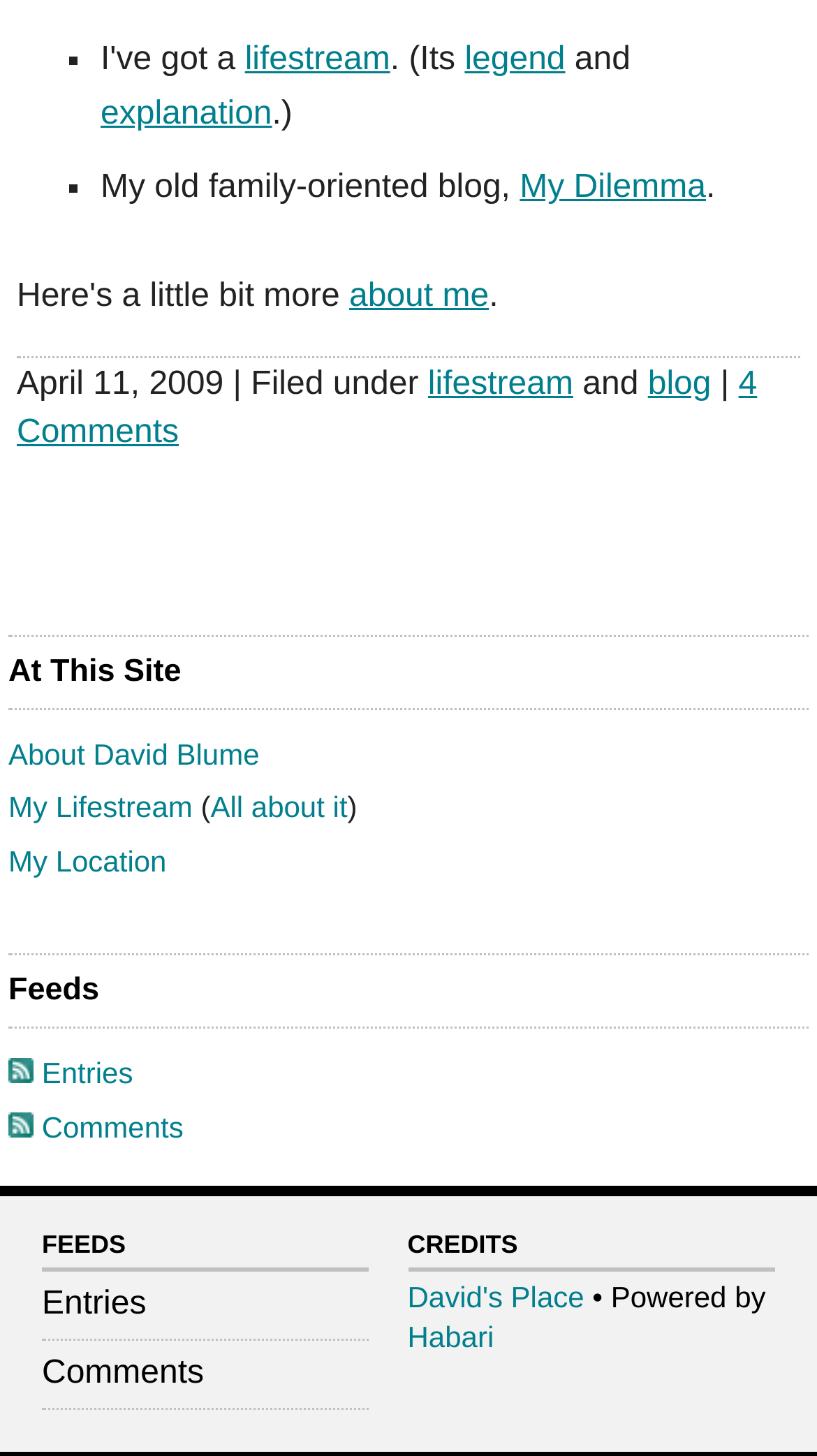Determine the coordinates of the bounding box for the clickable area needed to execute this instruction: "go to lifestream".

[0.3, 0.029, 0.478, 0.054]